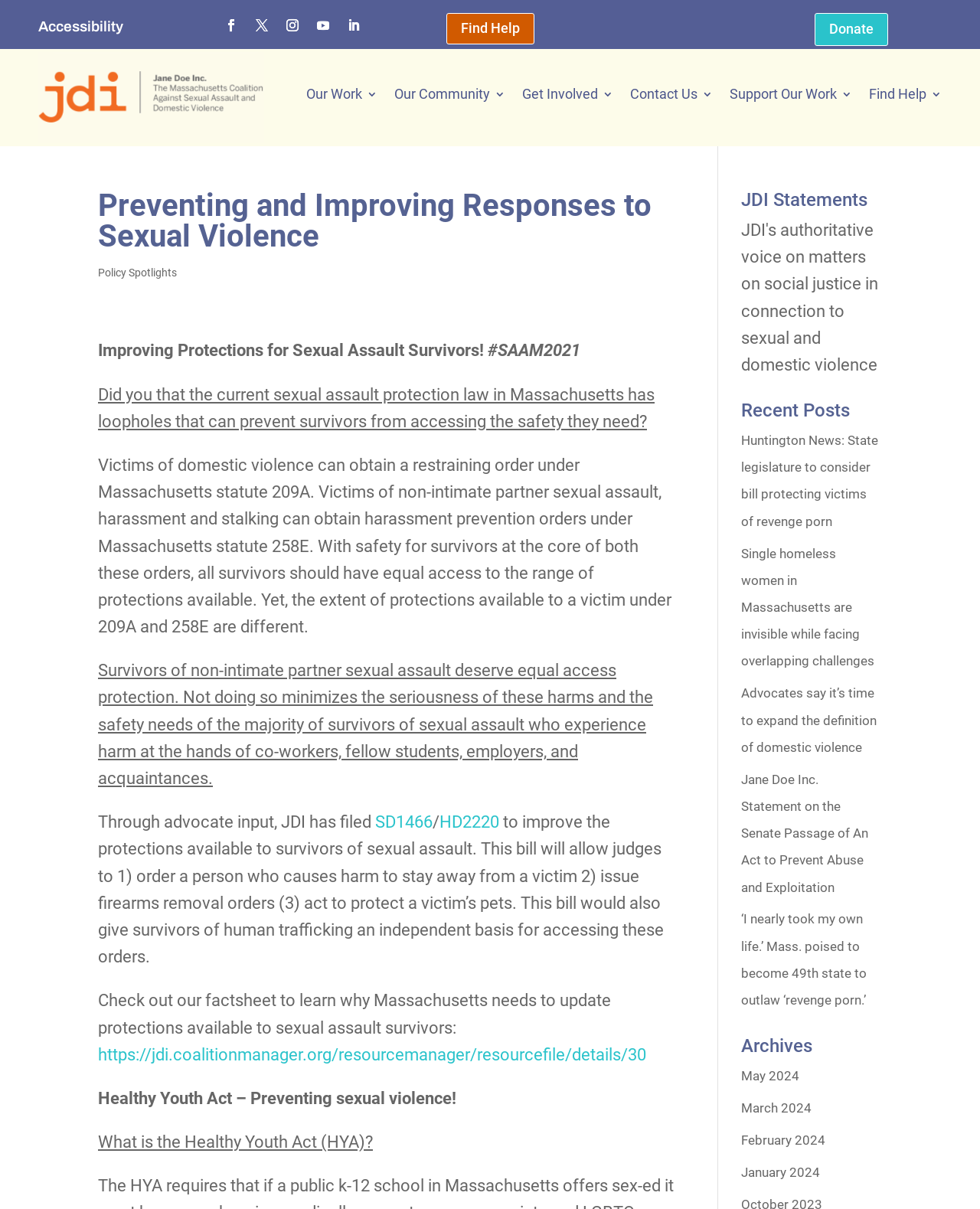Please find the bounding box coordinates of the section that needs to be clicked to achieve this instruction: "Click Our Work".

[0.312, 0.073, 0.385, 0.087]